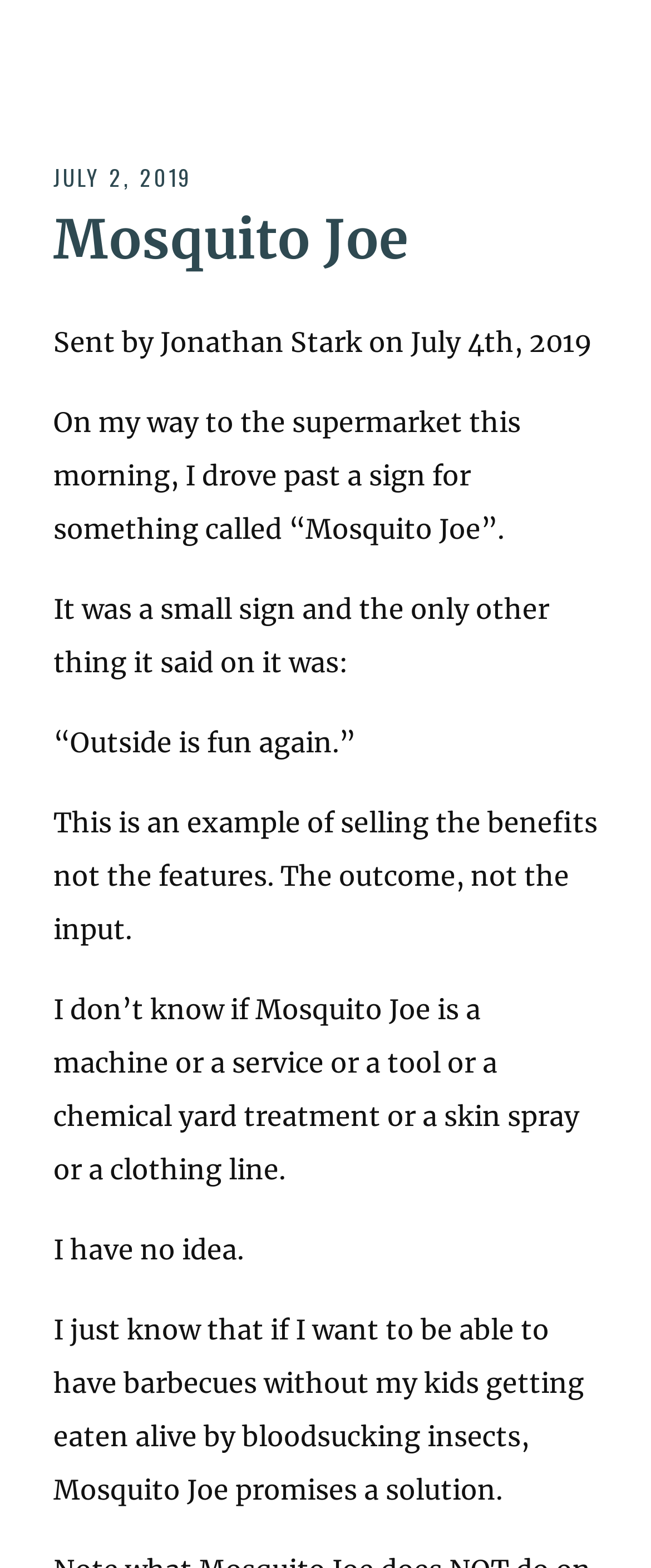Give a one-word or short-phrase answer to the following question: 
What is the benefit promised by Mosquito Joe?

Outside is fun again